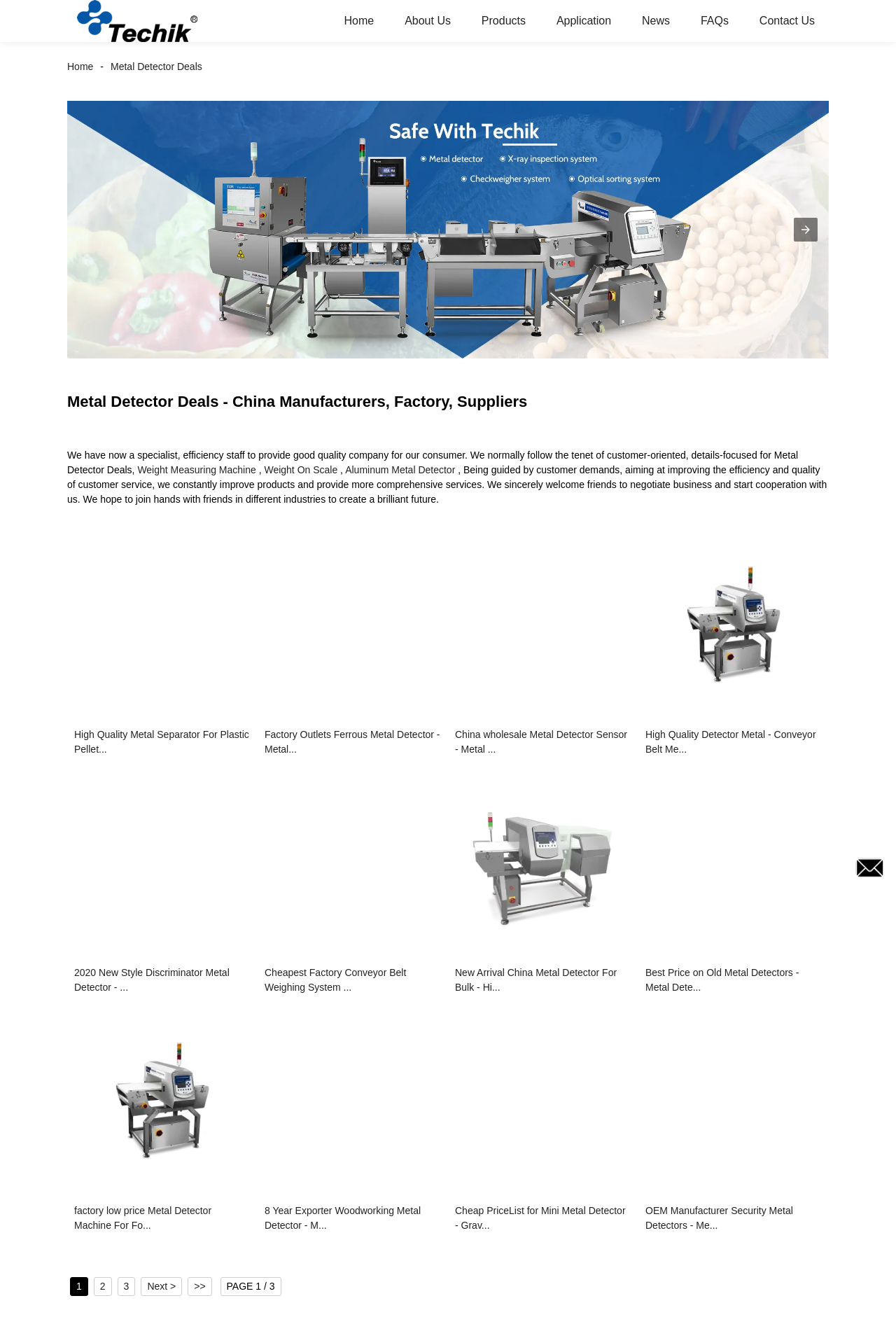How many navigation links are there at the top?
Please provide a single word or phrase as the answer based on the screenshot.

8